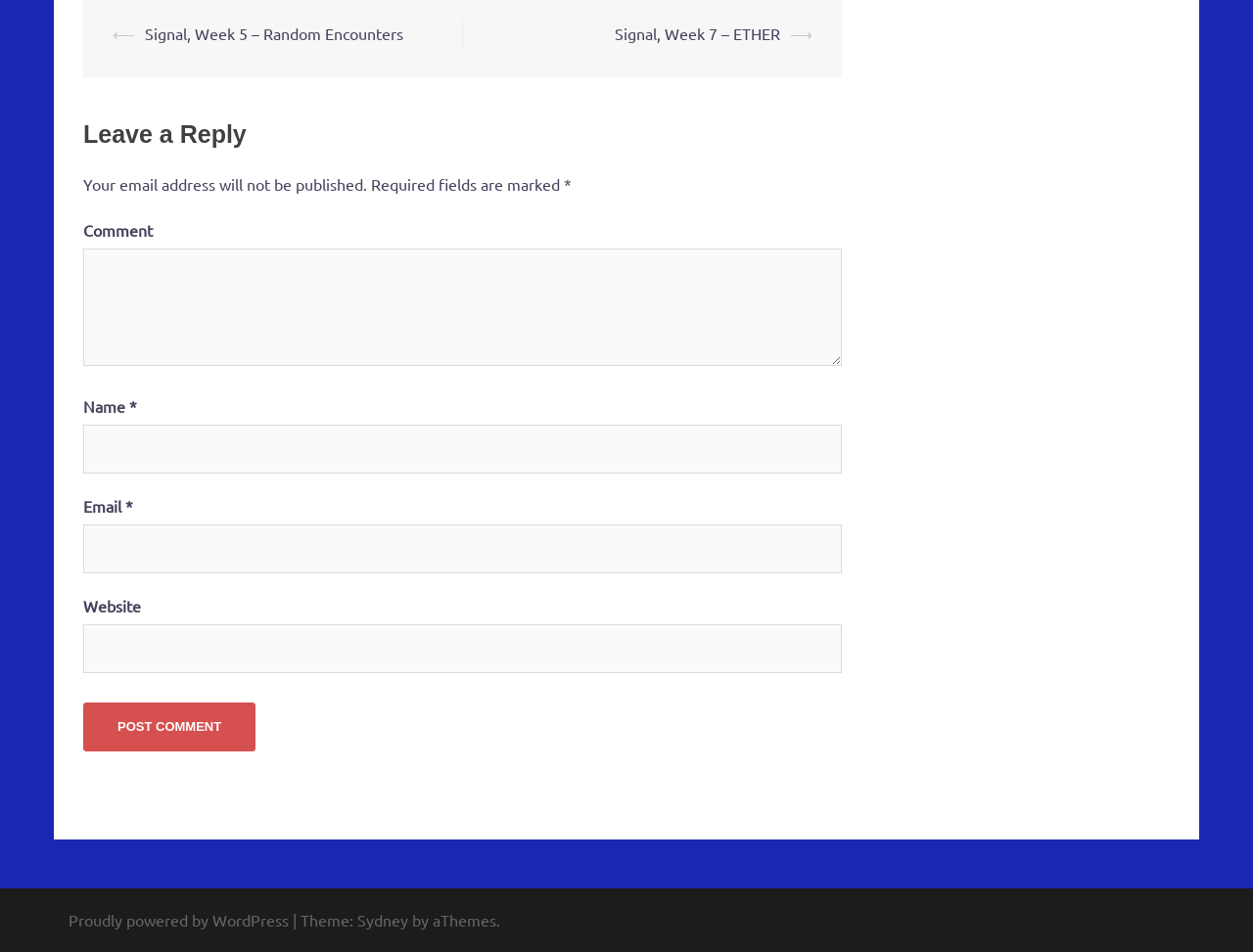Determine the coordinates of the bounding box for the clickable area needed to execute this instruction: "Click on the next post link".

[0.63, 0.025, 0.648, 0.046]